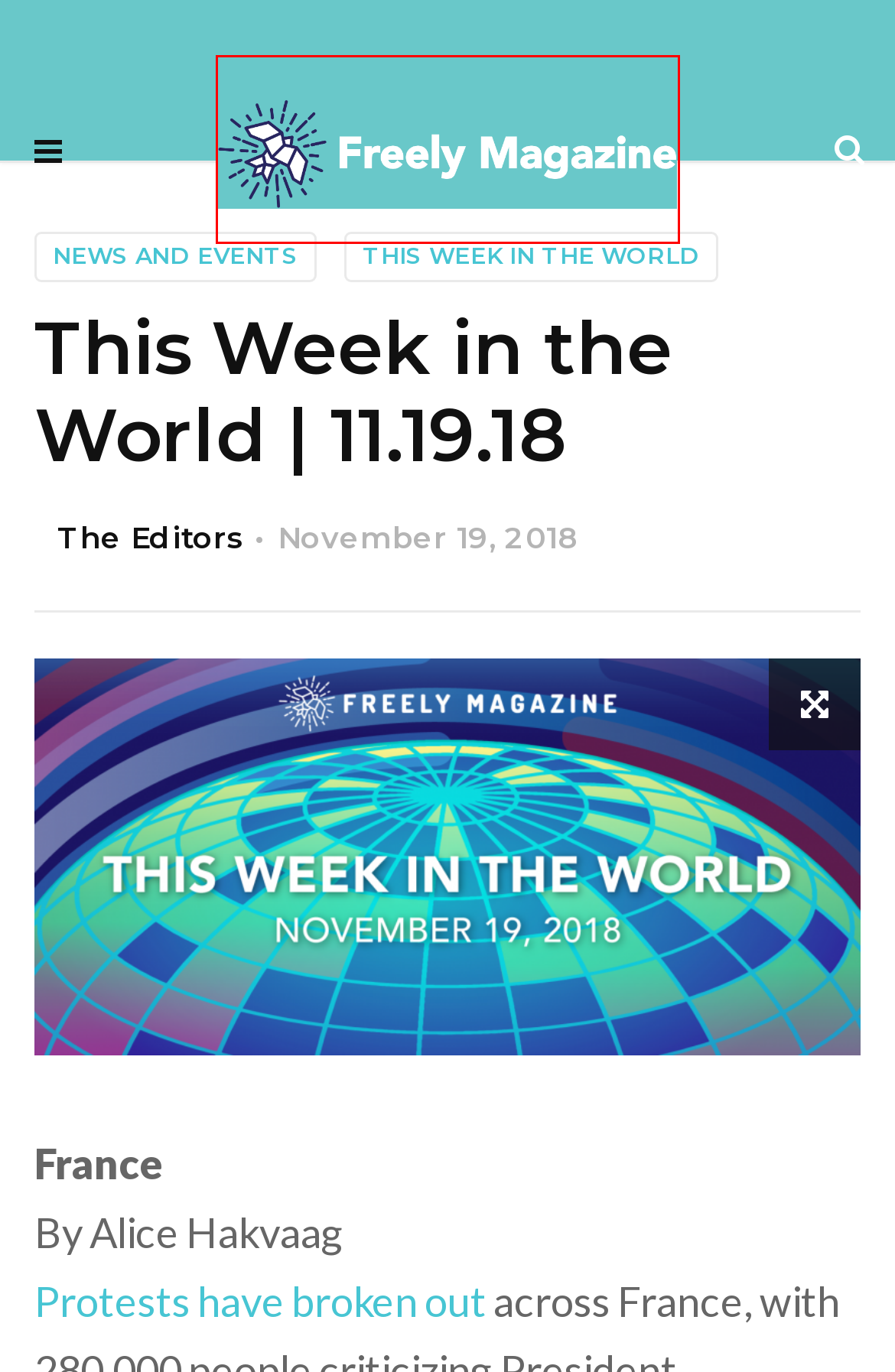You’re provided with a screenshot of a webpage that has a red bounding box around an element. Choose the best matching webpage description for the new page after clicking the element in the red box. The options are:
A. Joy in Spite of Death: The Philadelphia Day of the Dead Parade - Freely Magazine
B. Log In ‹ Freely Magazine — WordPress
C. Category: International Voices - Freely Magazine
D. Freely Draw - Freely Magazine
E. Author: The Editors - Freely Magazine
F. How To Book A Cheap Flight - Freely Magazine
G. Category: News and Events - Freely Magazine
H. Freely Magazine - Writing globally. Living freely.

H